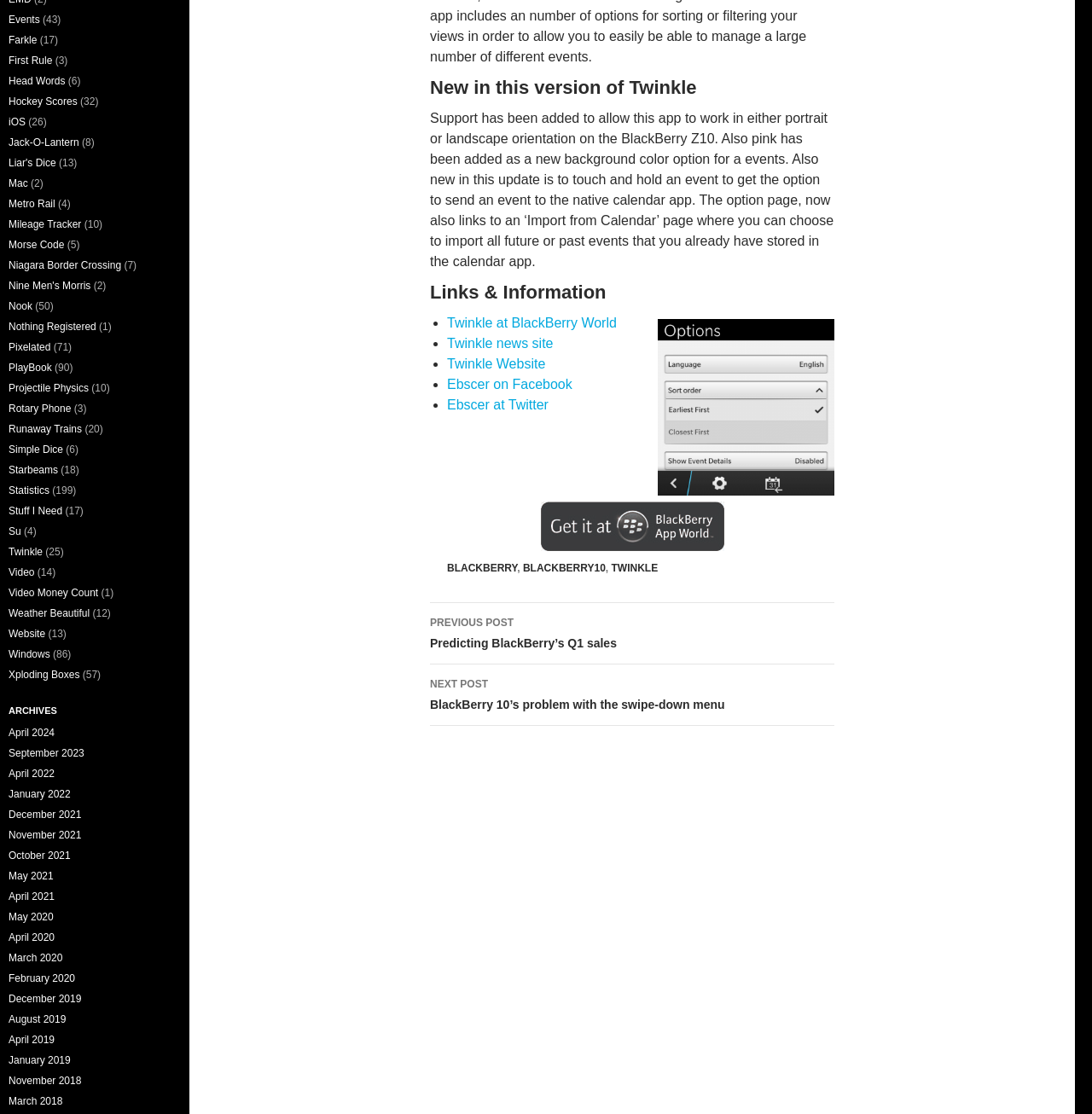Please find the bounding box for the UI component described as follows: "Video Money Count".

[0.008, 0.527, 0.09, 0.538]